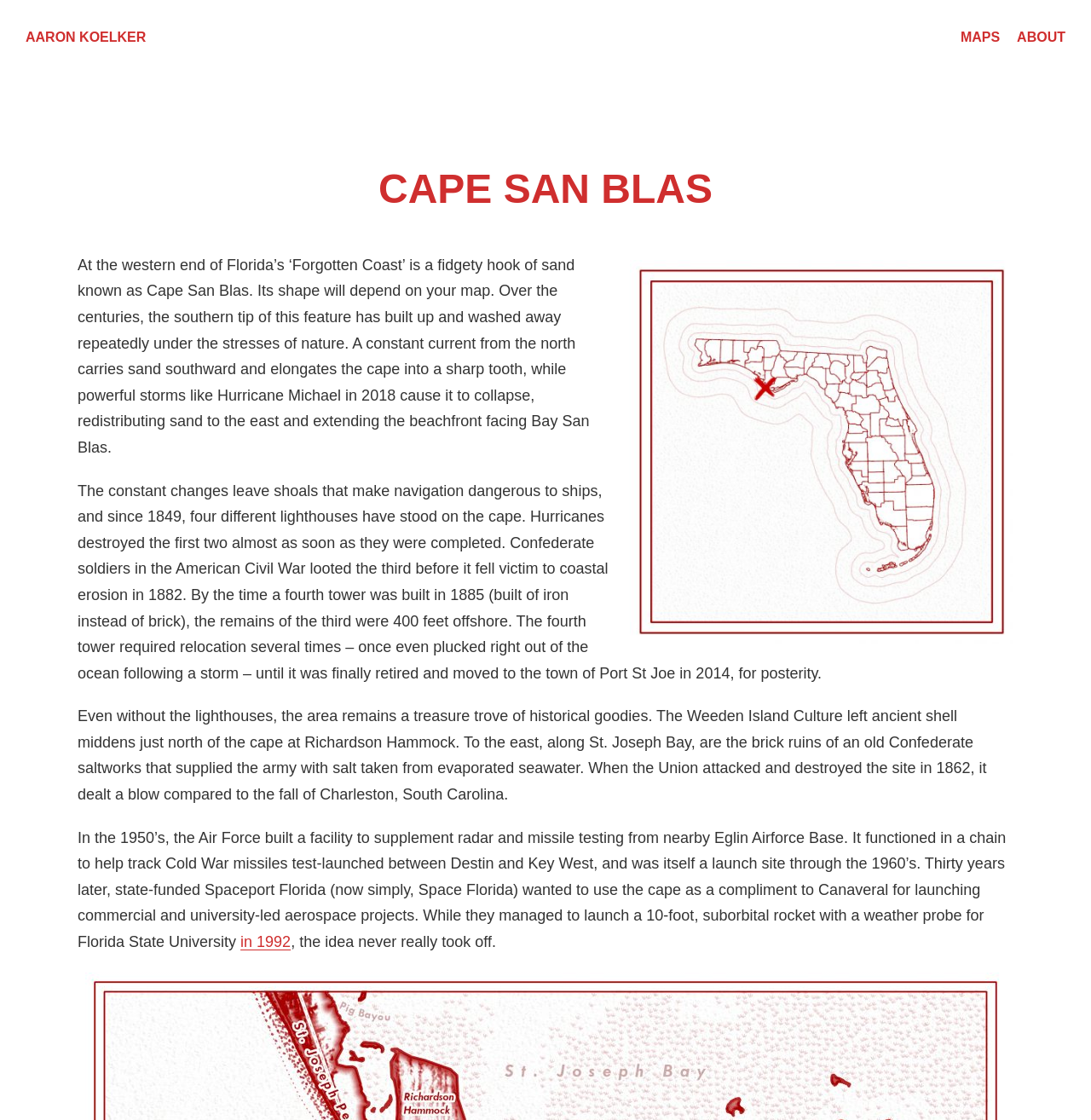Using a single word or phrase, answer the following question: 
What is the location described on the webpage?

Cape San Blas